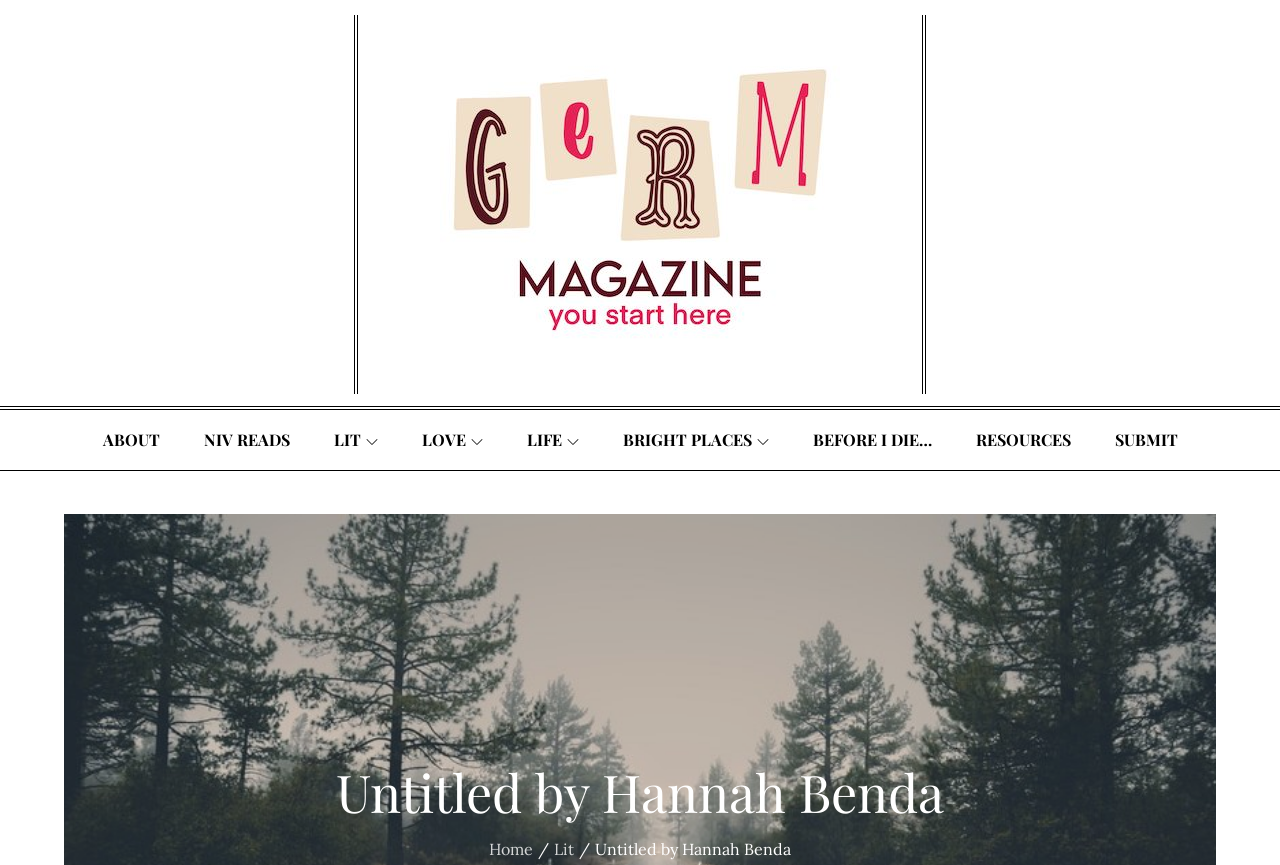Give a comprehensive overview of the webpage, including key elements.

The webpage is titled "Untitled by Hannah Benda" and features a navigation menu at the top with 9 links: "", "ABOUT", "NIV READS", "LIT", "LOVE", "LIFE", "BRIGHT PLACES", "BEFORE I DIE…", and "RESOURCES", followed by a "SUBMIT" link. These links are positioned horizontally, with the first link "" located at the center of the top section, and the subsequent links arranged from left to right.

Below the navigation menu, there is a large heading that reads "Untitled by Hannah Benda", taking up most of the width of the page. At the very bottom of the page, there is a breadcrumbs navigation section with three links: "Home", "Lit", and a static text "Untitled by Hannah Benda". The breadcrumbs section is positioned at the bottom left corner of the page.